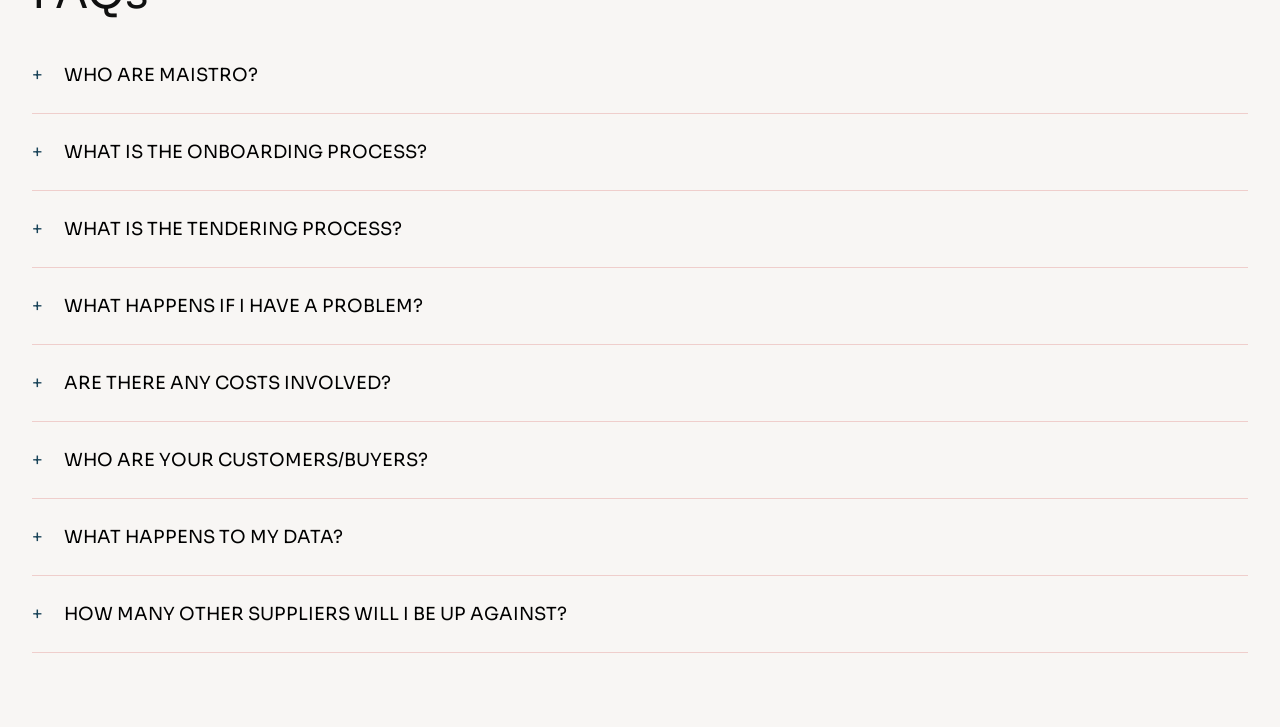Provide a brief response to the question using a single word or phrase: 
What happens to the data once it is collected?

It is backed up